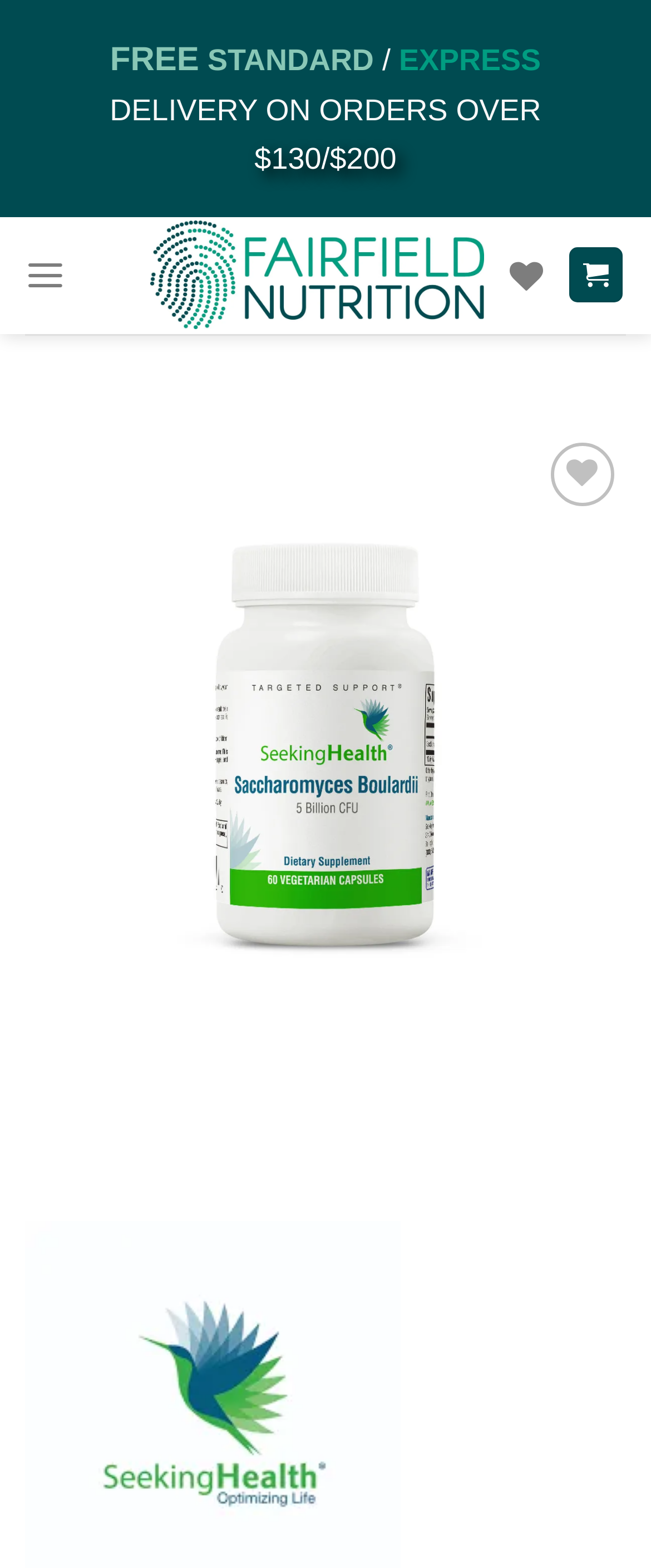Provide a one-word or short-phrase answer to the question:
What is the minimum order for free standard delivery?

$130